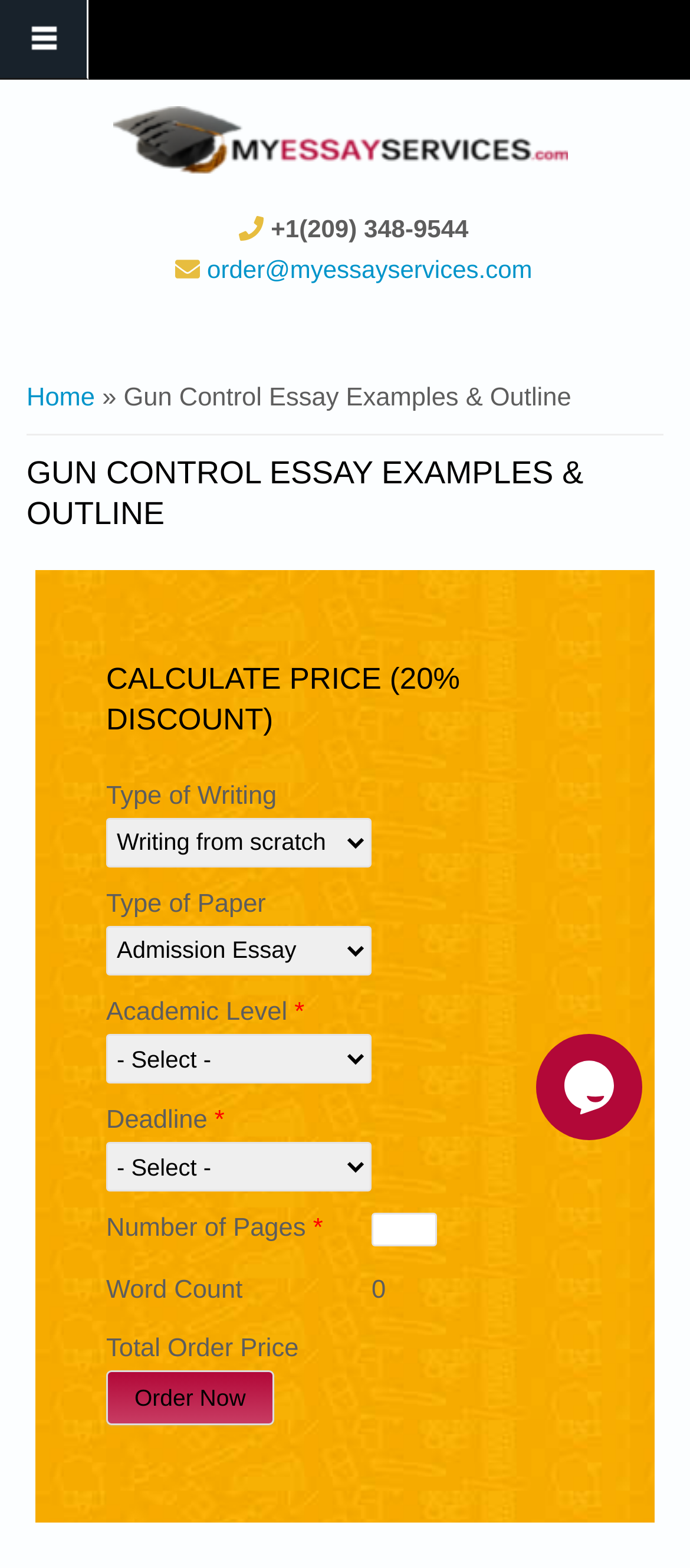What type of writing can be ordered on this webpage?
Provide an in-depth and detailed answer to the question.

The combobox labeled 'Type of Writing' suggests that users can select from different types of writing, and the presence of academic-level and deadline options implies that the writing is academic in nature.